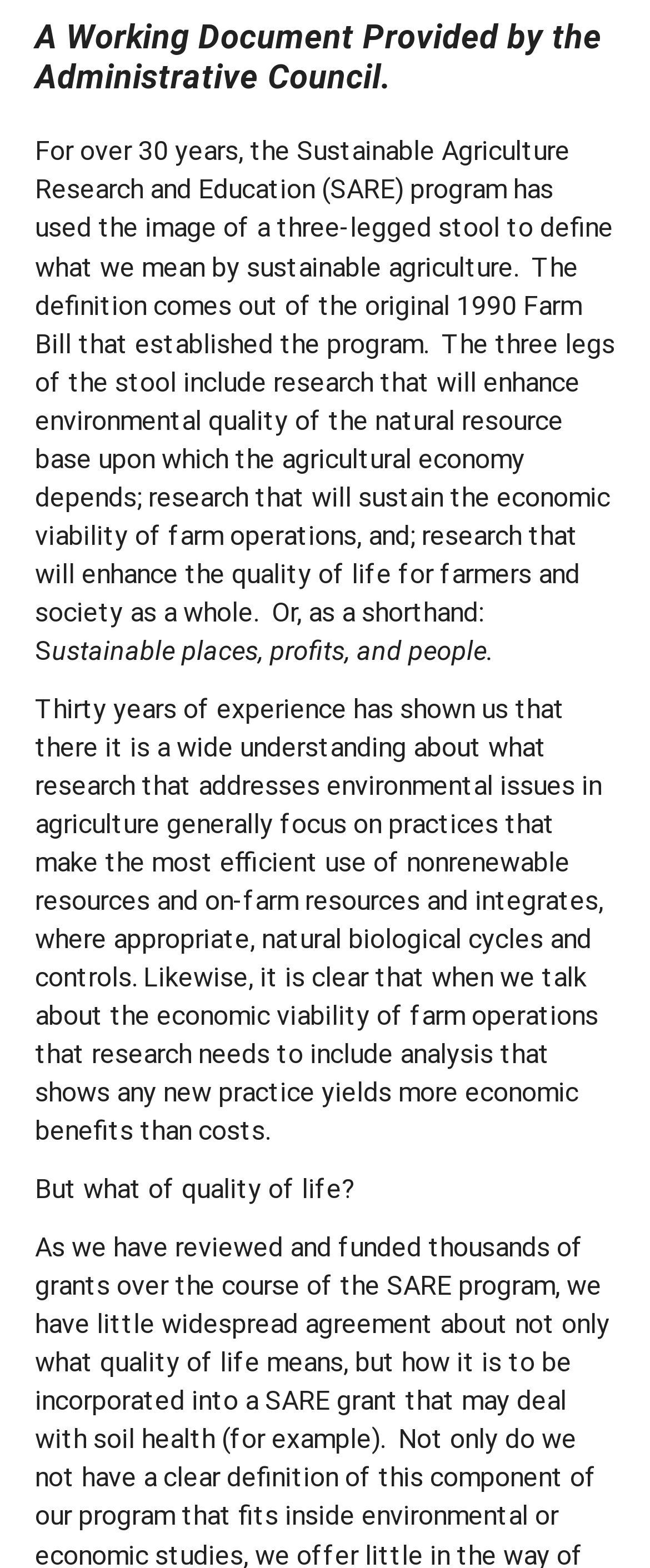Locate the bounding box coordinates of the UI element described by: "Grant Projects". Provide the coordinates as four float numbers between 0 and 1, formatted as [left, top, right, bottom].

[0.054, 0.028, 1.0, 0.059]